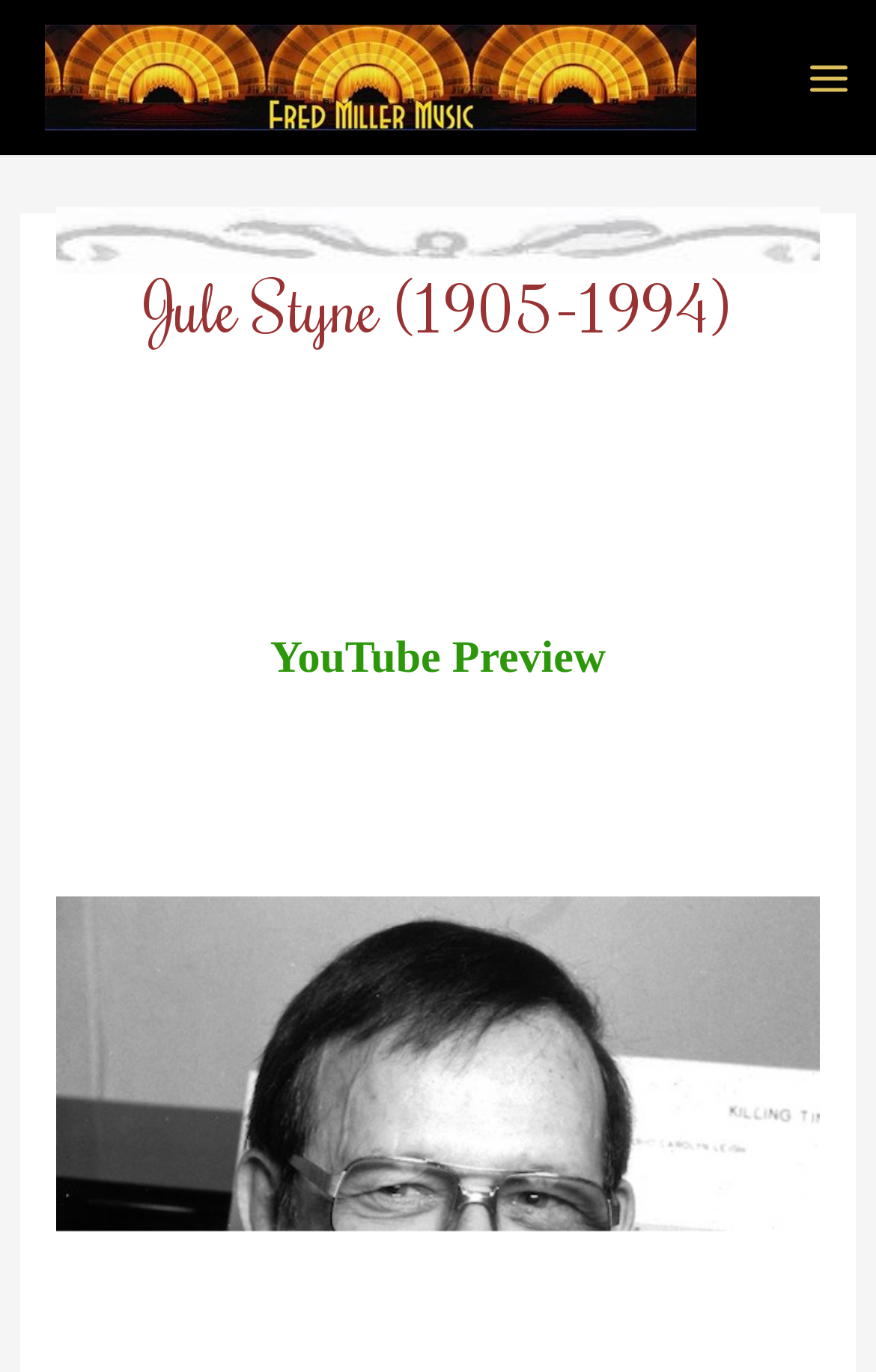Please answer the following question using a single word or phrase: What is the name of the person on this webpage?

Jule Styne